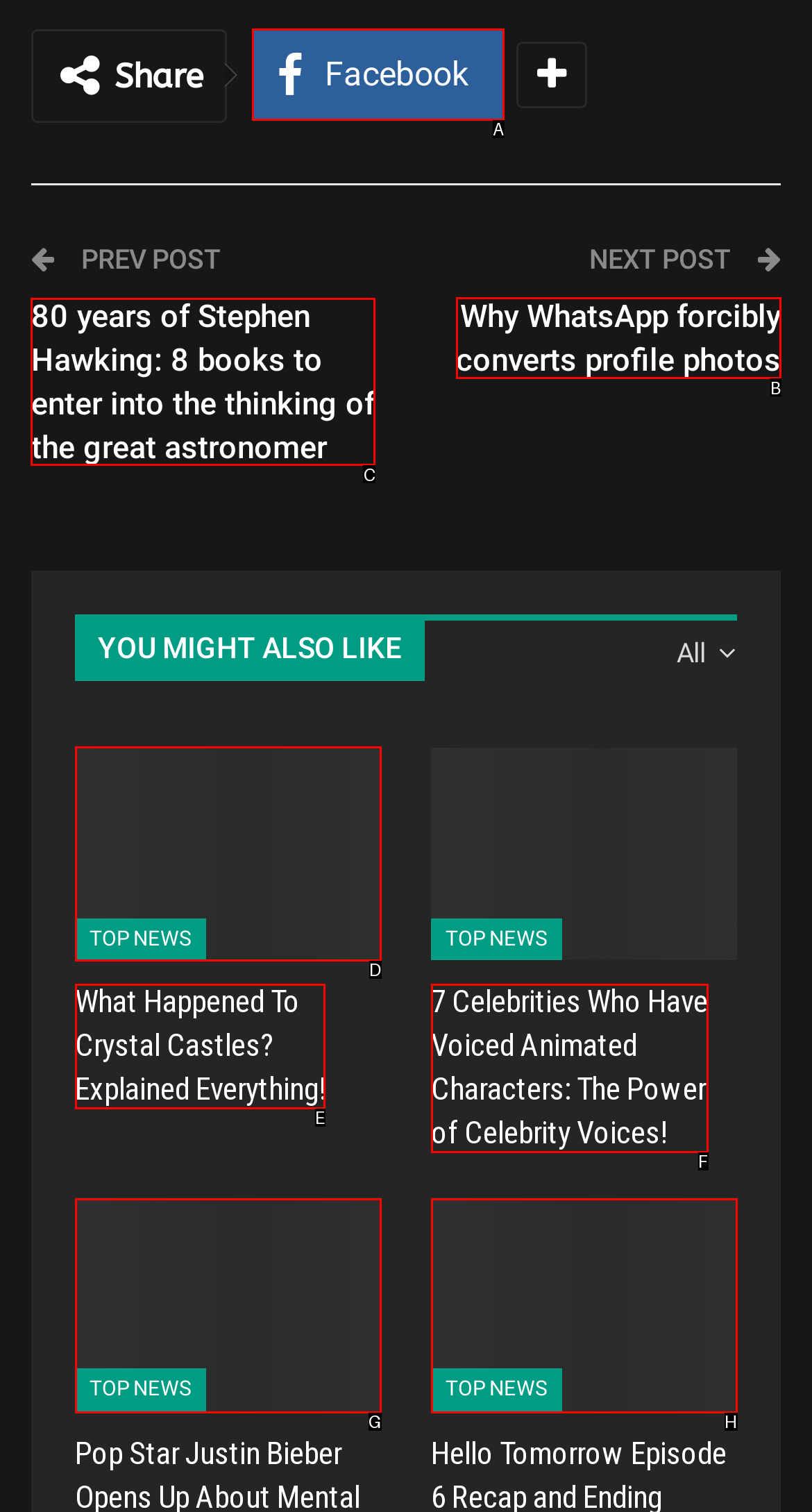To perform the task "Read the article about Stephen Hawking", which UI element's letter should you select? Provide the letter directly.

C